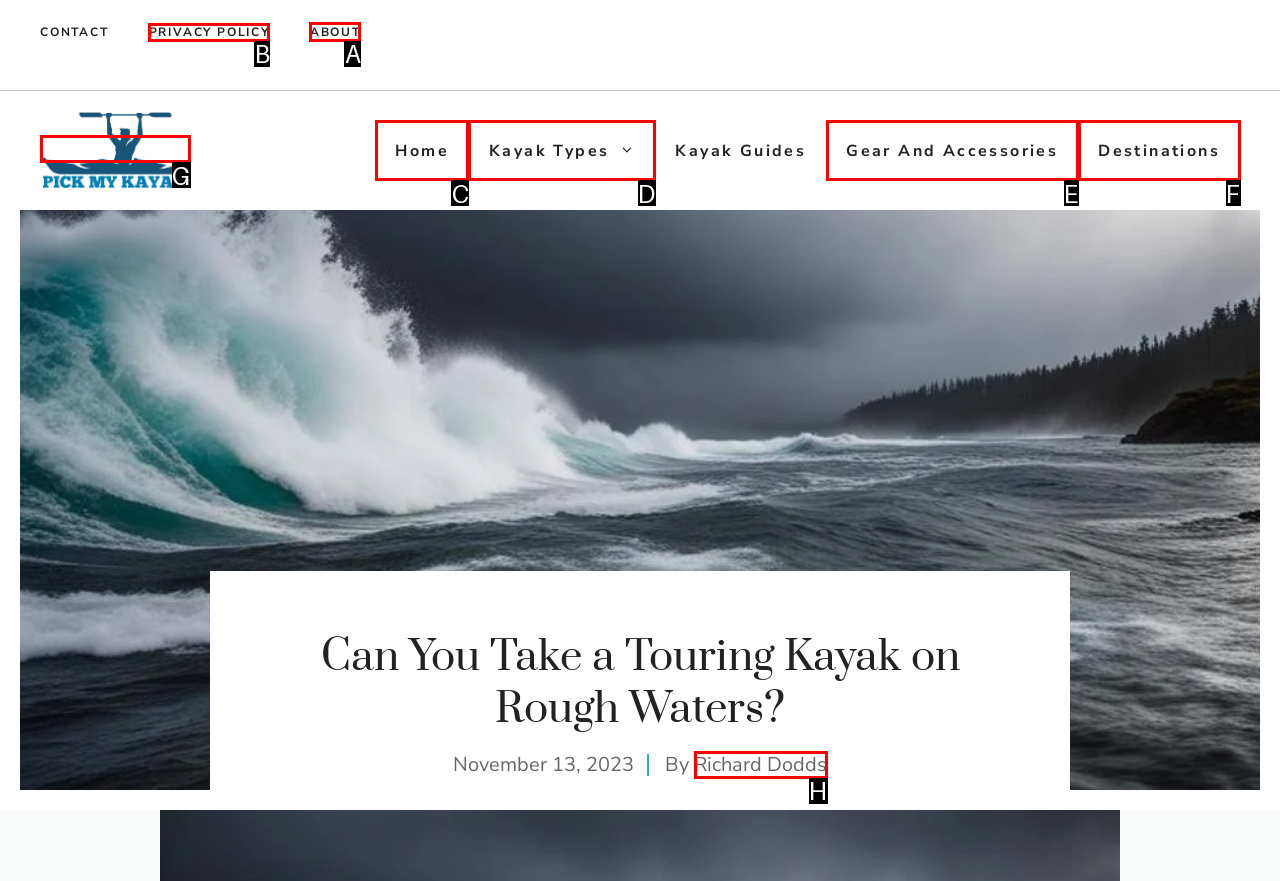Tell me which option I should click to complete the following task: visit about page Answer with the option's letter from the given choices directly.

A